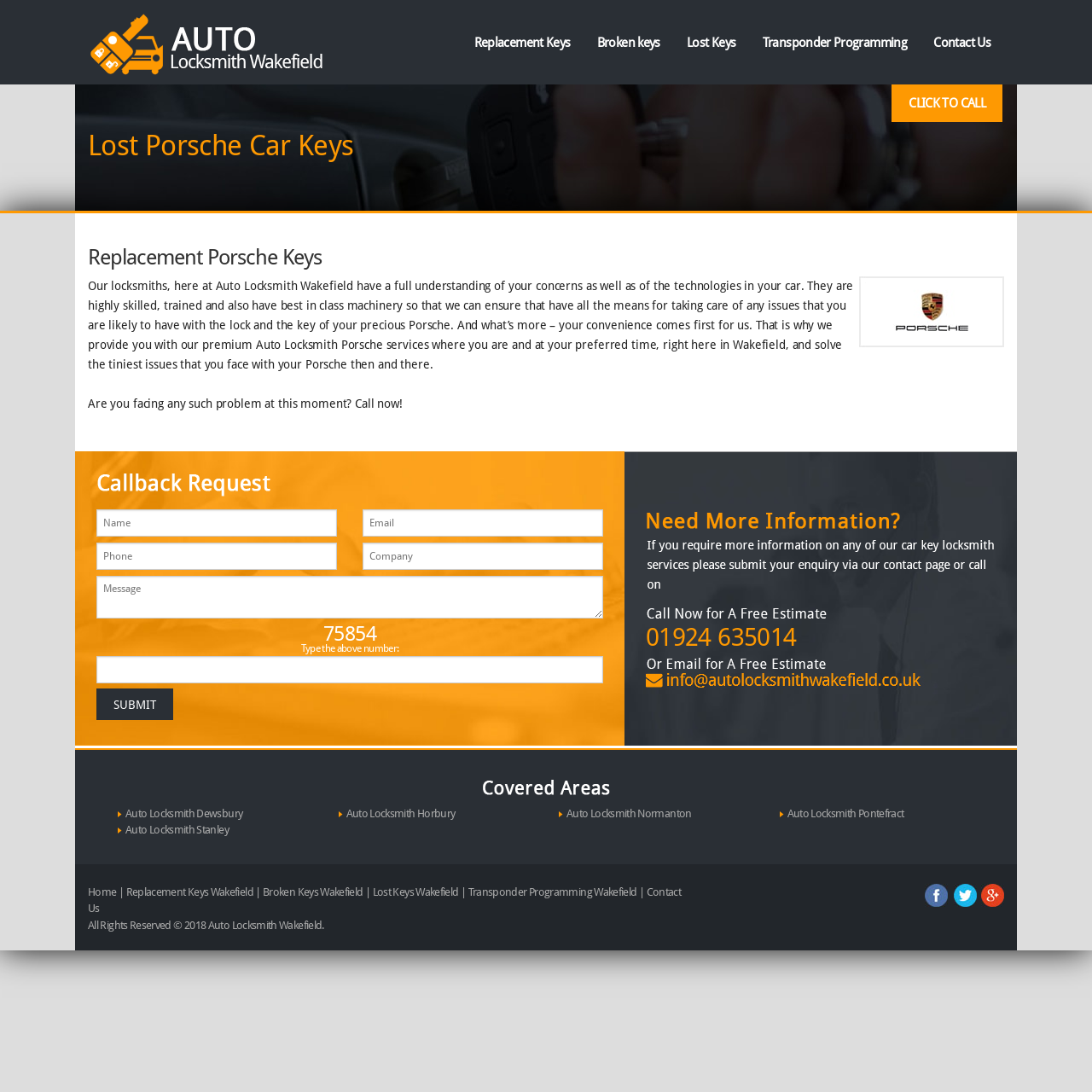What areas are covered by the locksmith service? Analyze the screenshot and reply with just one word or a short phrase.

Wakefield and surrounding areas